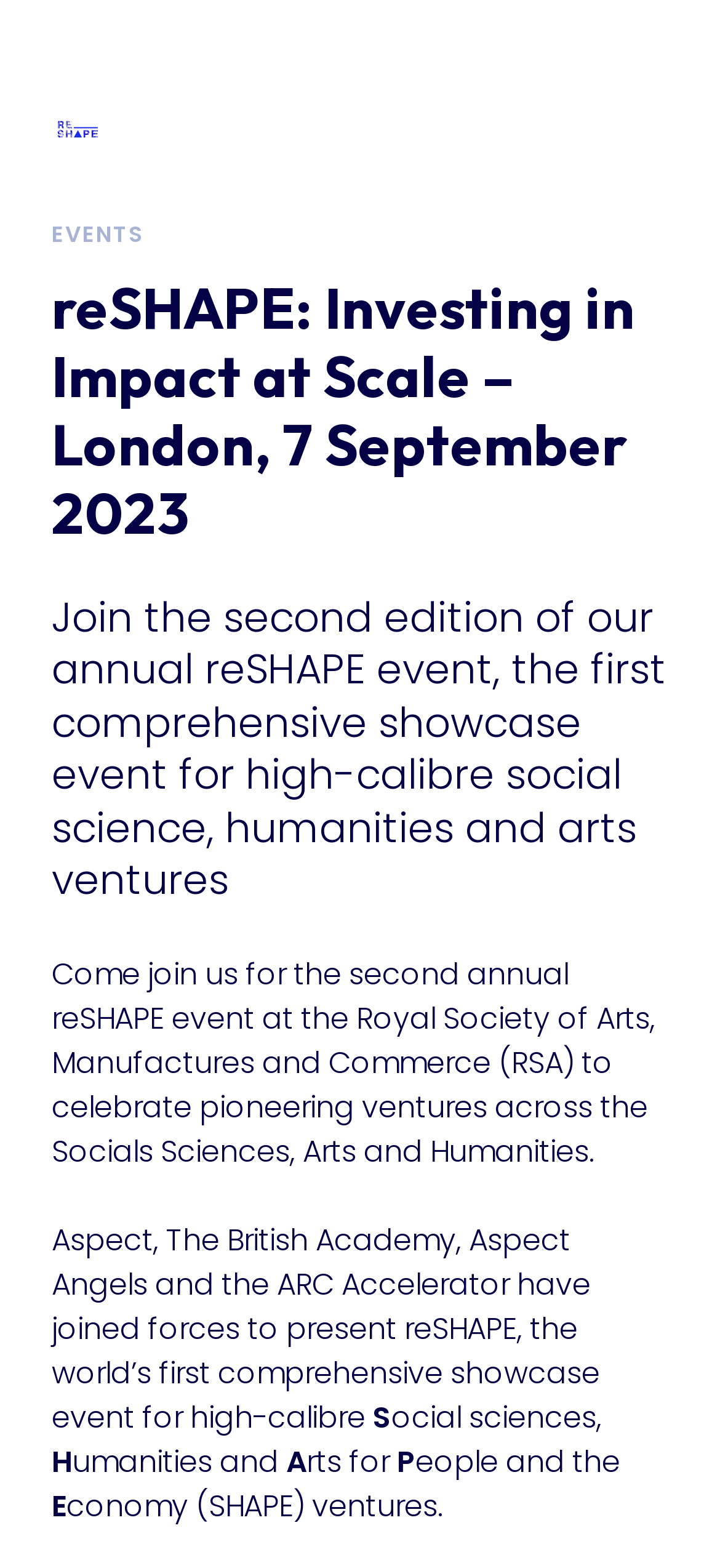Identify the bounding box coordinates of the area that should be clicked in order to complete the given instruction: "read about reSHAPE event". The bounding box coordinates should be four float numbers between 0 and 1, i.e., [left, top, right, bottom].

[0.072, 0.174, 0.928, 0.349]